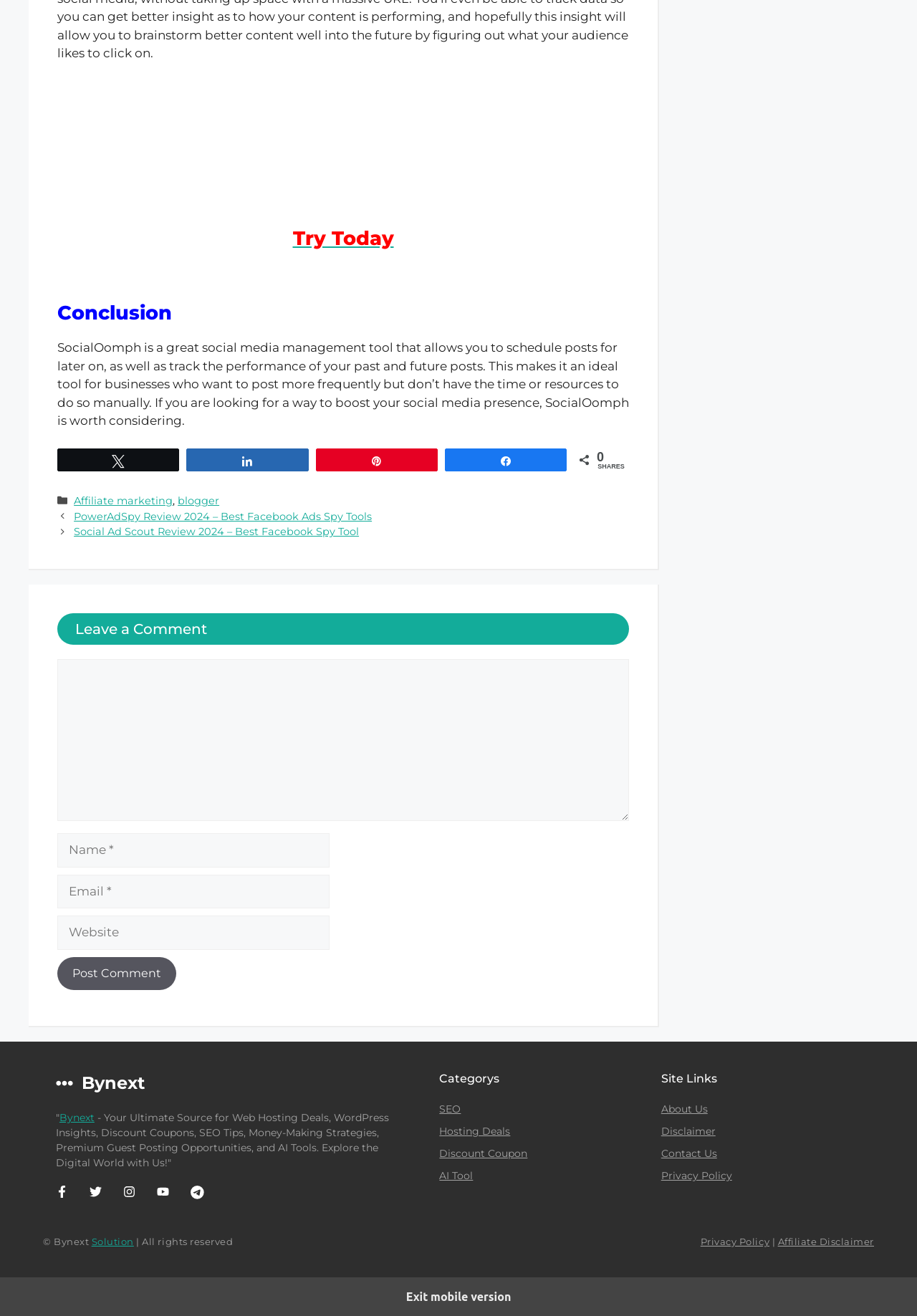What type of posts are listed under 'Posts'?
Kindly offer a comprehensive and detailed response to the question.

The webpage lists posts under the 'Posts' section, which appear to be reviews of various tools, such as PowerAdSpy Review 2024 and Social Ad Scout Review 2024.